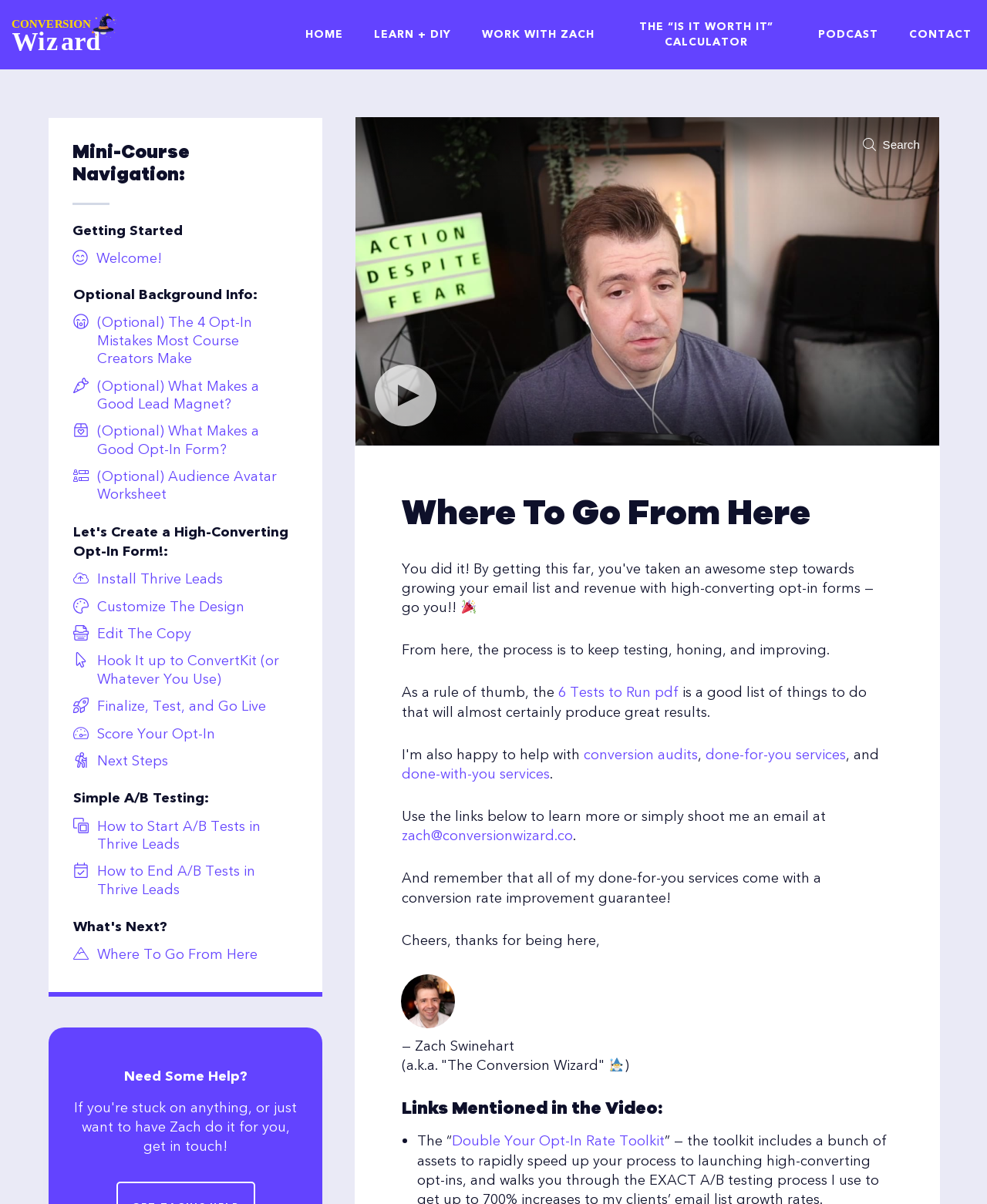Locate the bounding box coordinates of the element that needs to be clicked to carry out the instruction: "Learn about addiction and recovery". The coordinates should be given as four float numbers ranging from 0 to 1, i.e., [left, top, right, bottom].

None